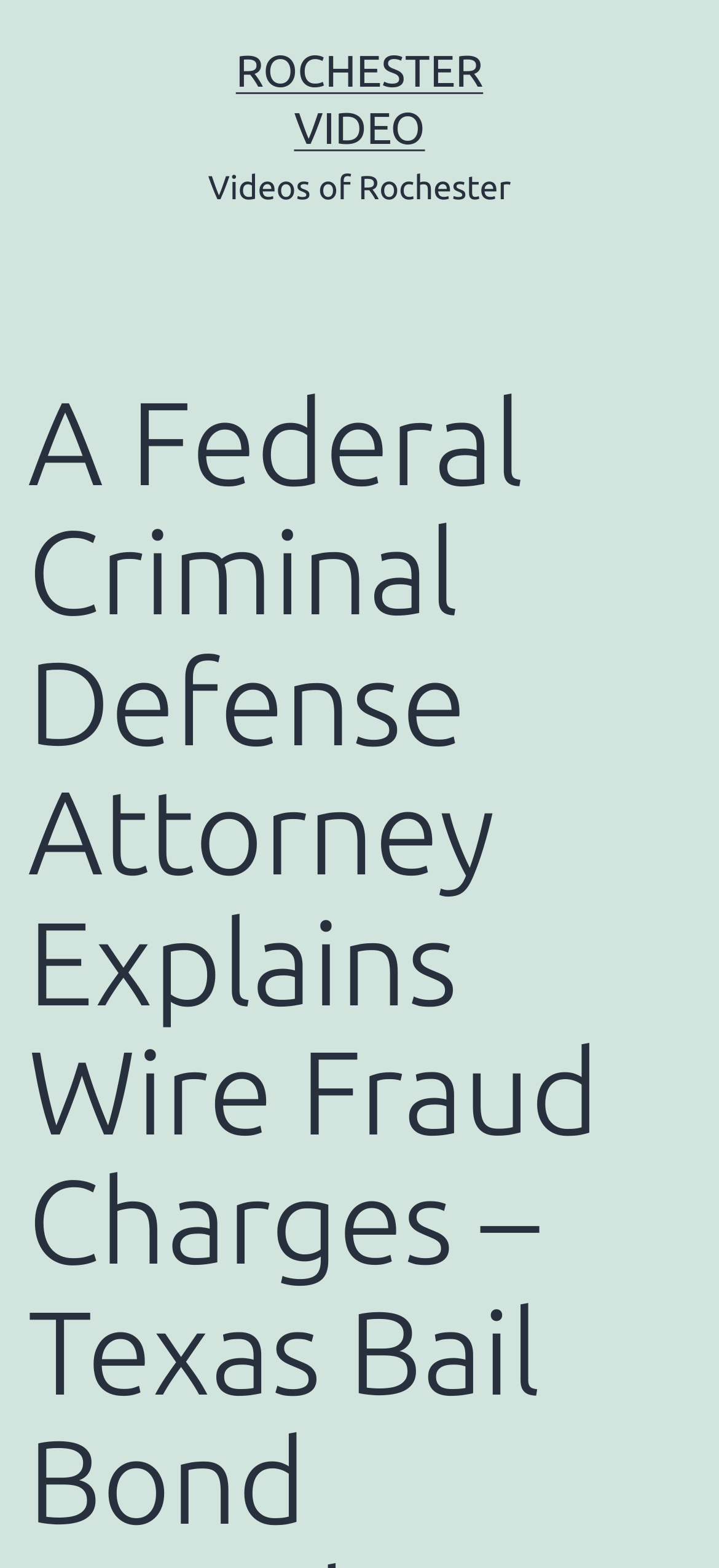Can you extract the headline from the webpage for me?

A Federal Criminal Defense Attorney Explains Wire Fraud Charges – Texas Bail Bond Newsletter